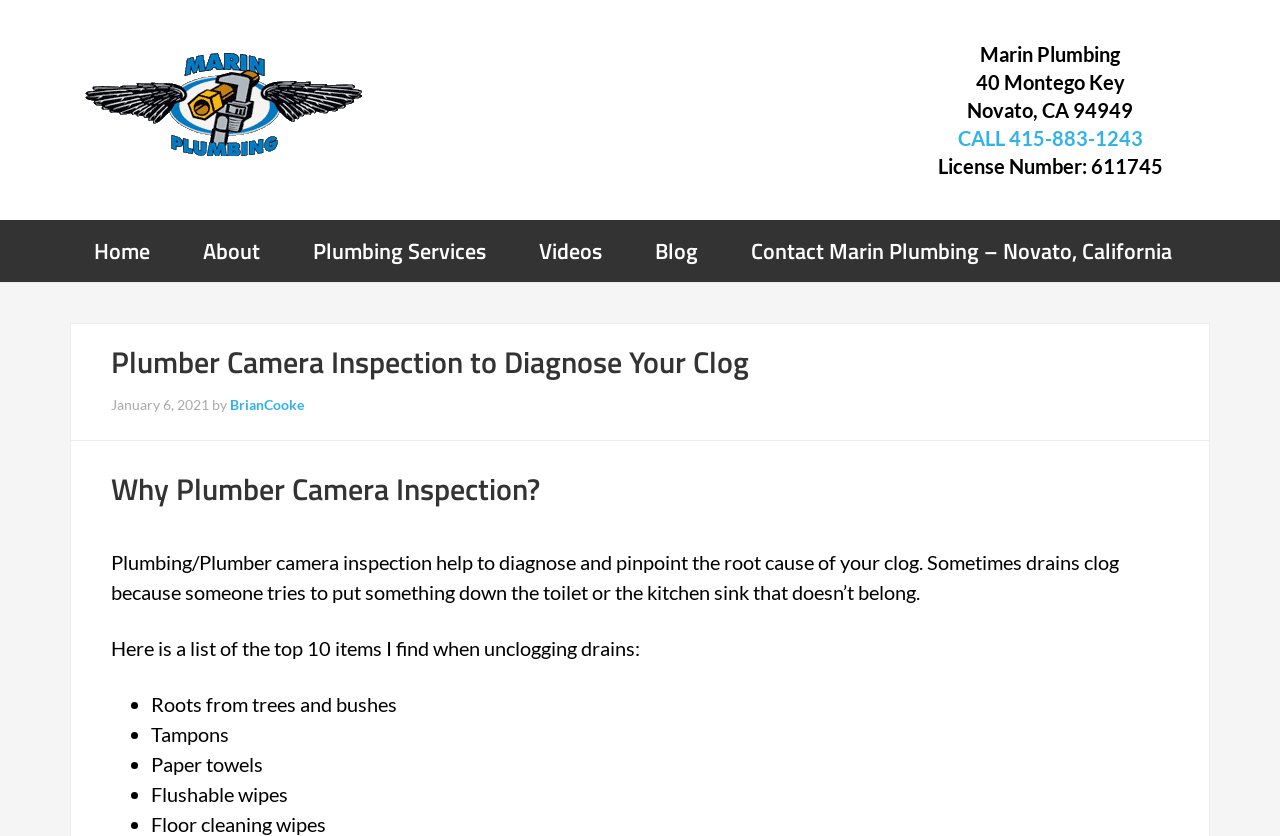Generate the main heading text from the webpage.

Plumber Camera Inspection to Diagnose Your Clog